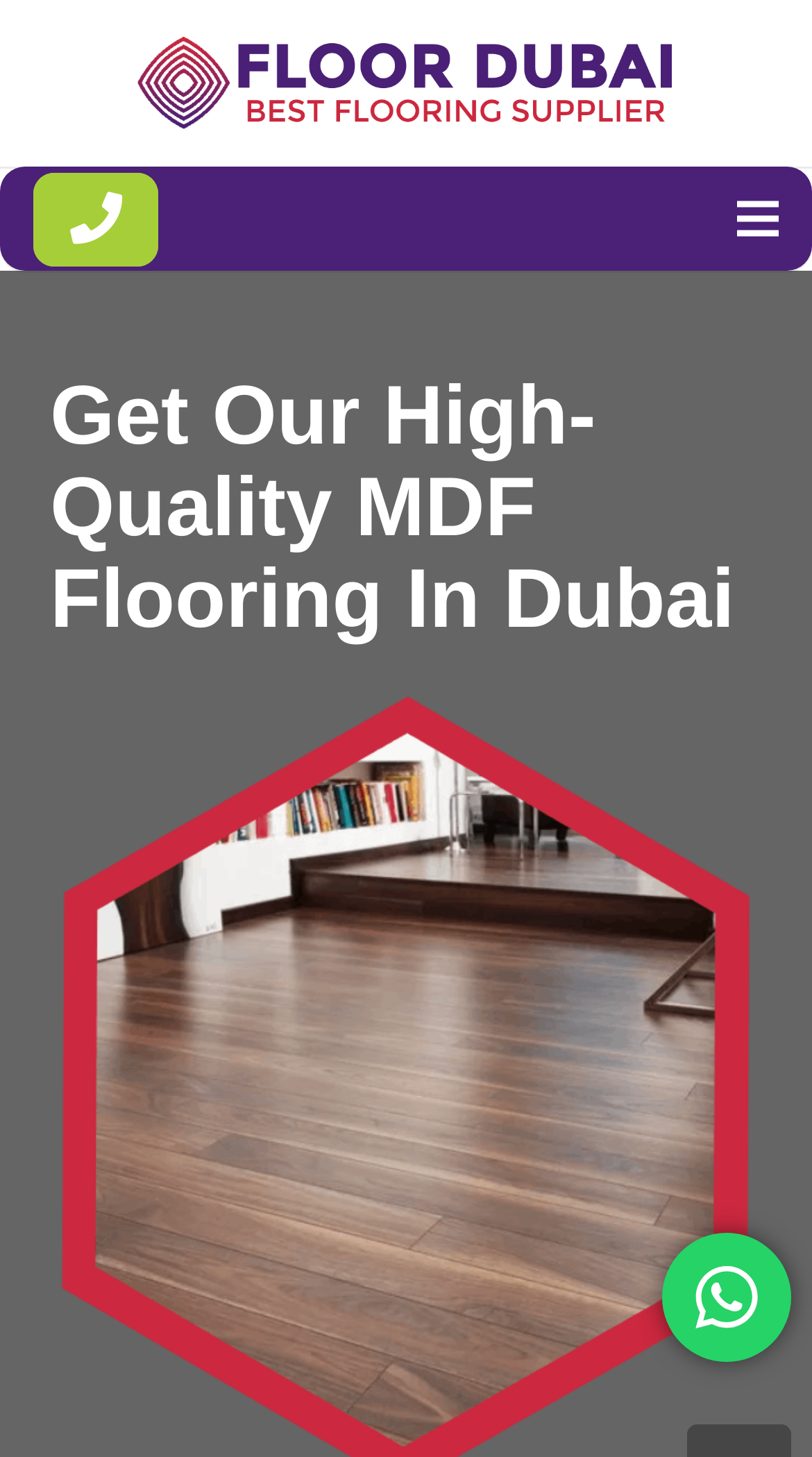Please find and generate the text of the main header of the webpage.

Get Our High-Quality MDF  Flooring In Dubai